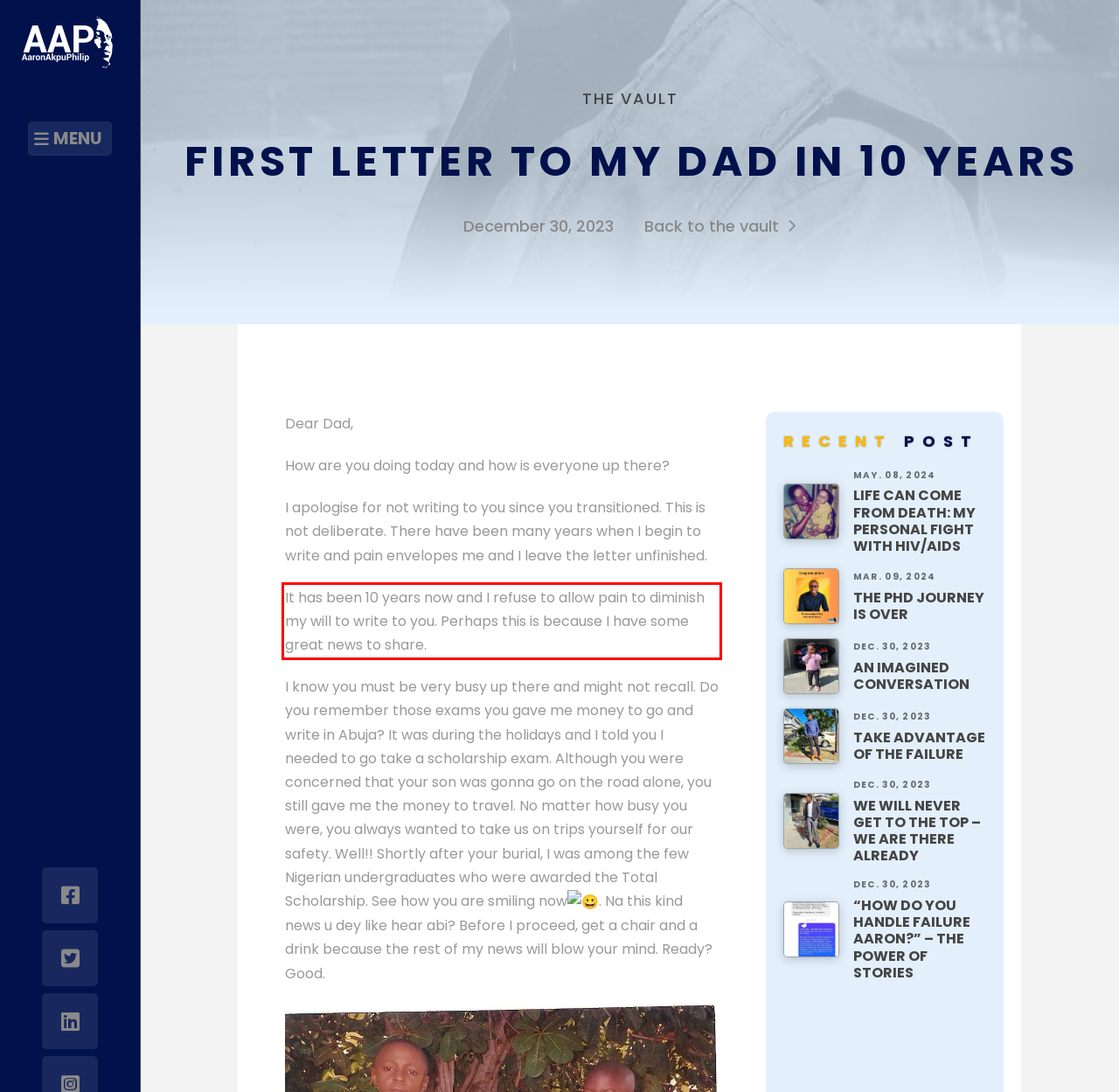Inspect the webpage screenshot that has a red bounding box and use OCR technology to read and display the text inside the red bounding box.

It has been 10 years now and I refuse to allow pain to diminish my will to write to you. Perhaps this is because I have some great news to share.